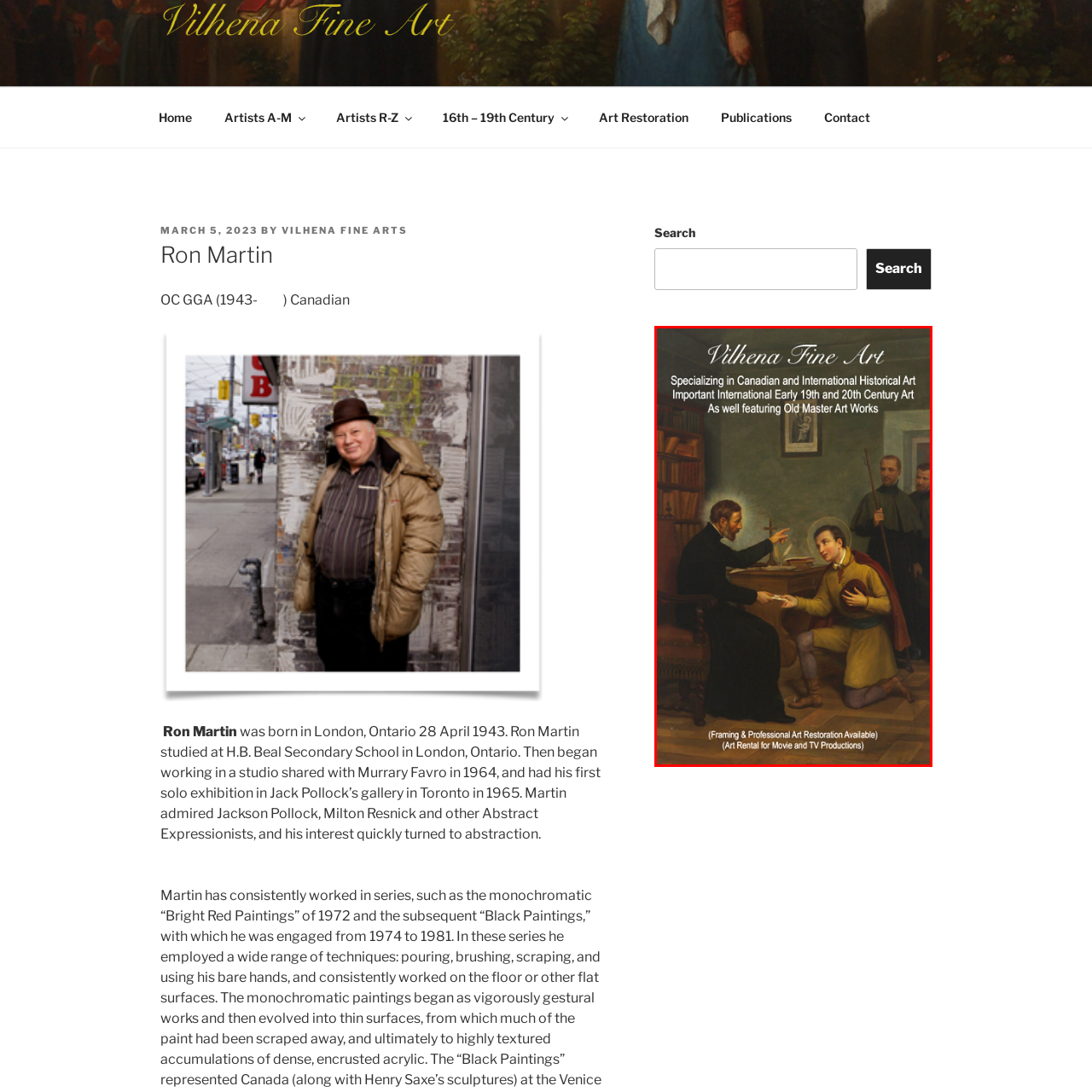Inspect the area within the red bounding box and elaborate on the following question with a detailed answer using the image as your reference: What additional services does the gallery offer?

The poster notes that the gallery provides framing and professional art restoration services, as well as options for art rental for movies and TV productions, indicating a range of services beyond simply showcasing art.